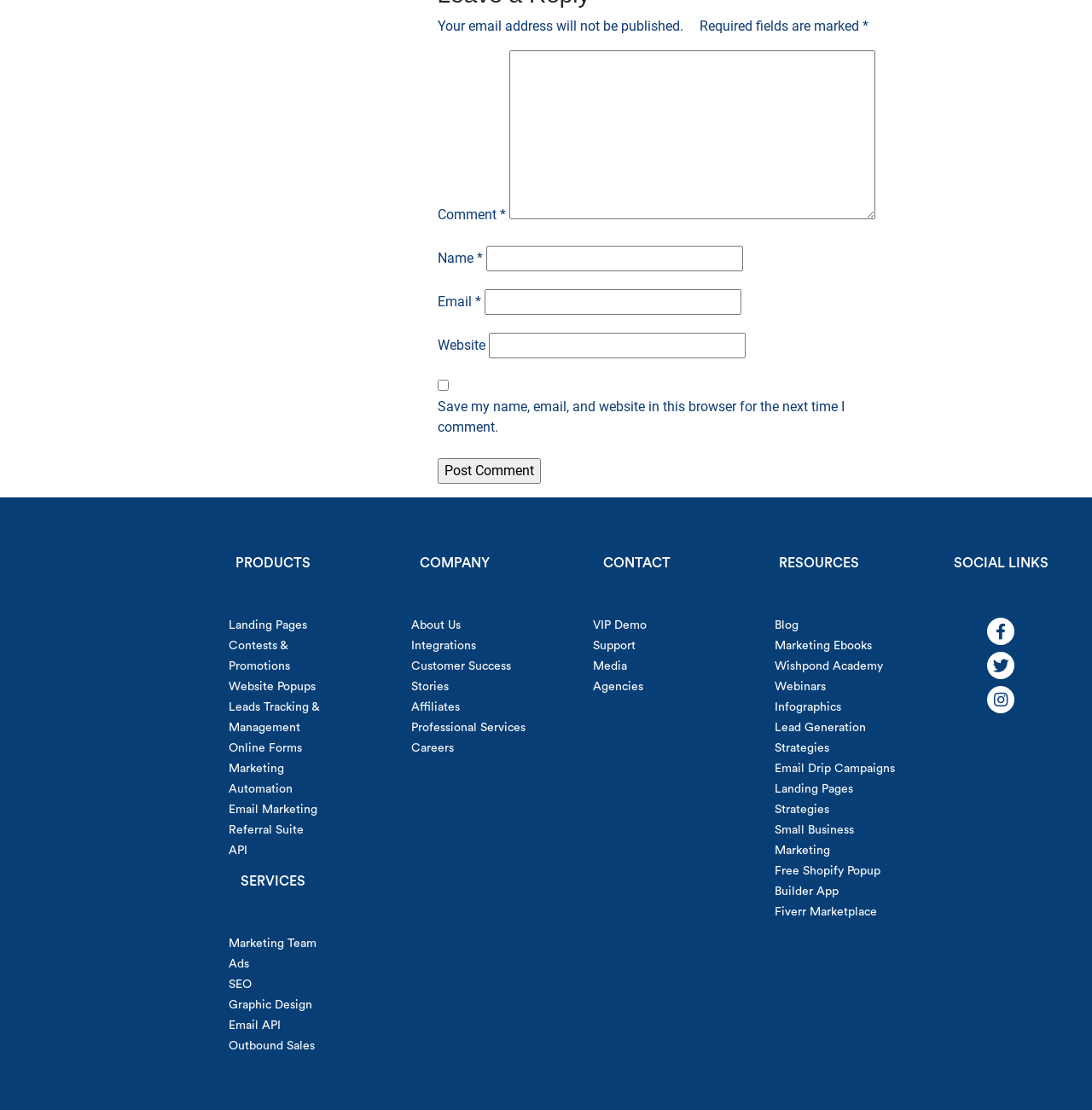Locate the bounding box coordinates of the element that should be clicked to execute the following instruction: "Enter your comment".

[0.466, 0.045, 0.801, 0.198]